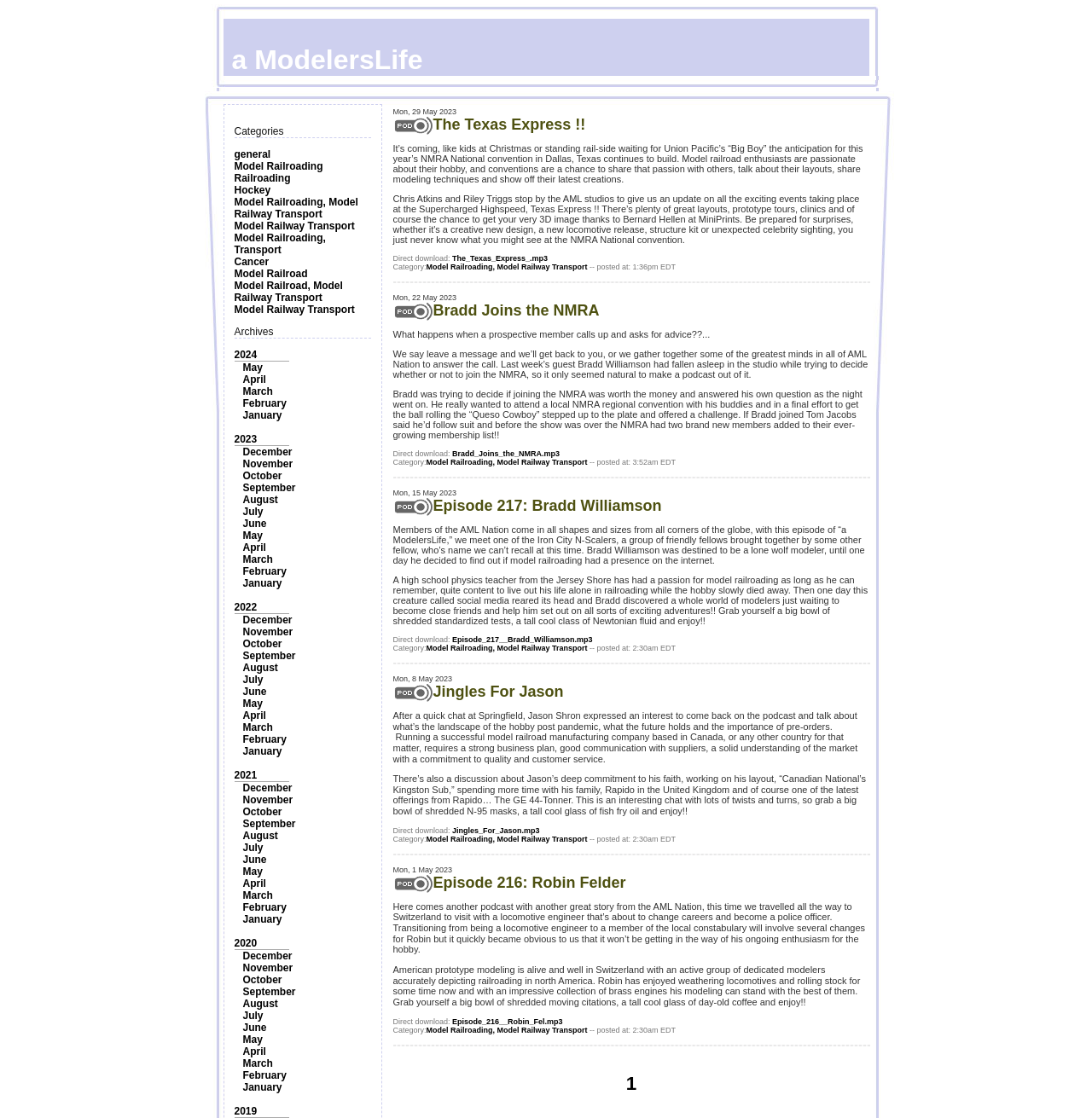How many categories are listed?
From the image, respond with a single word or phrase.

9